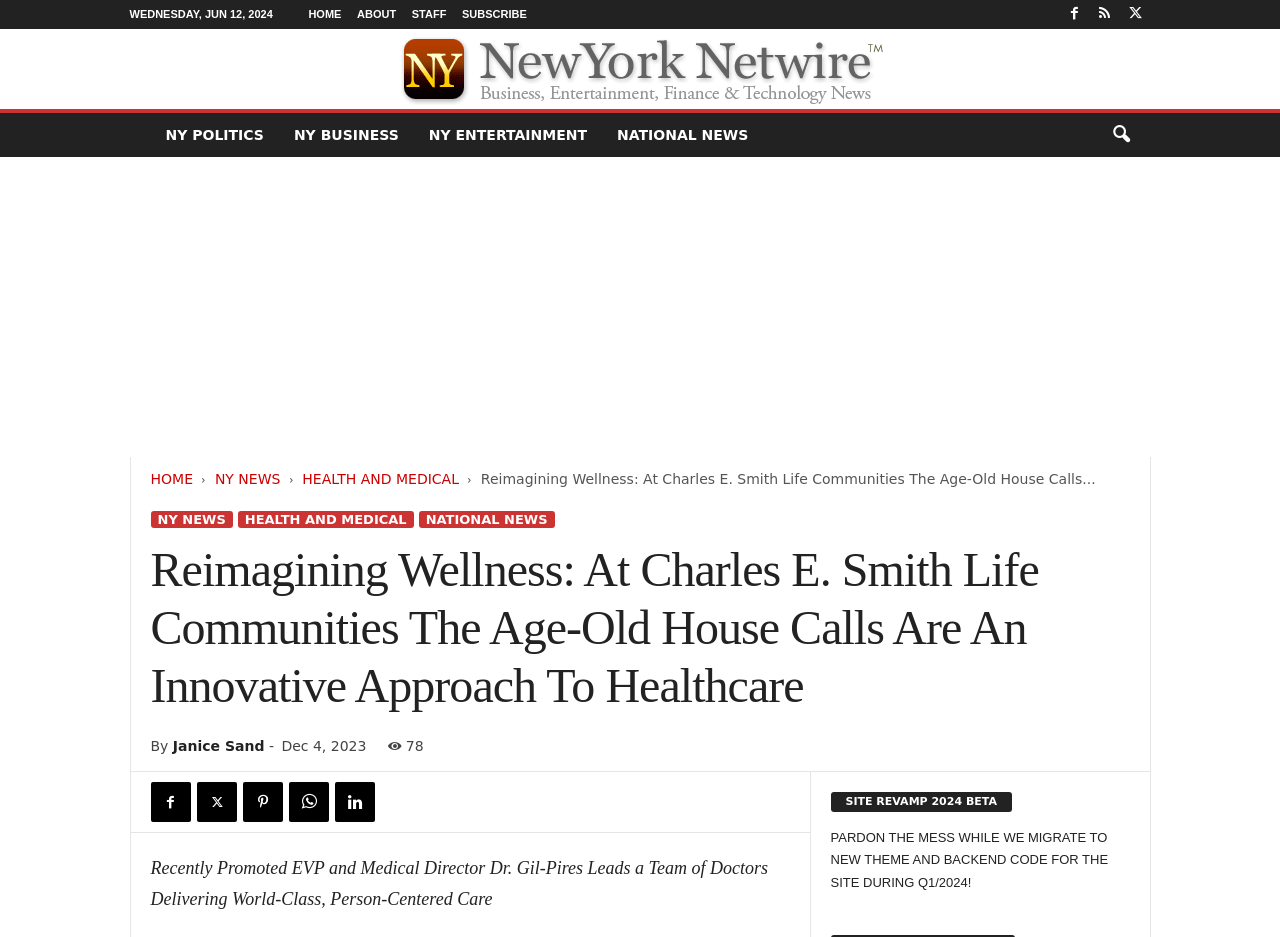What is the name of the website?
By examining the image, provide a one-word or phrase answer.

New York Netwire